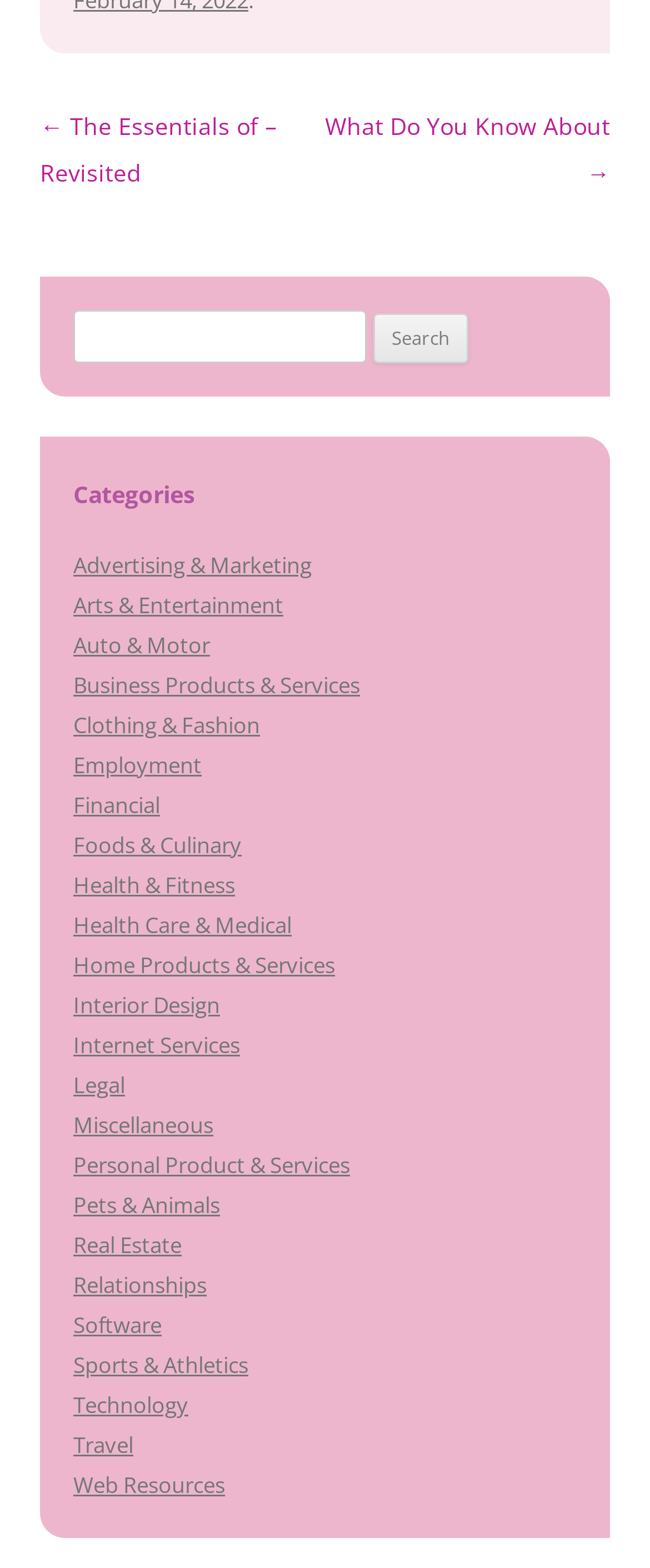Using the provided element description "alt="Medeama"", determine the bounding box coordinates of the UI element.

None